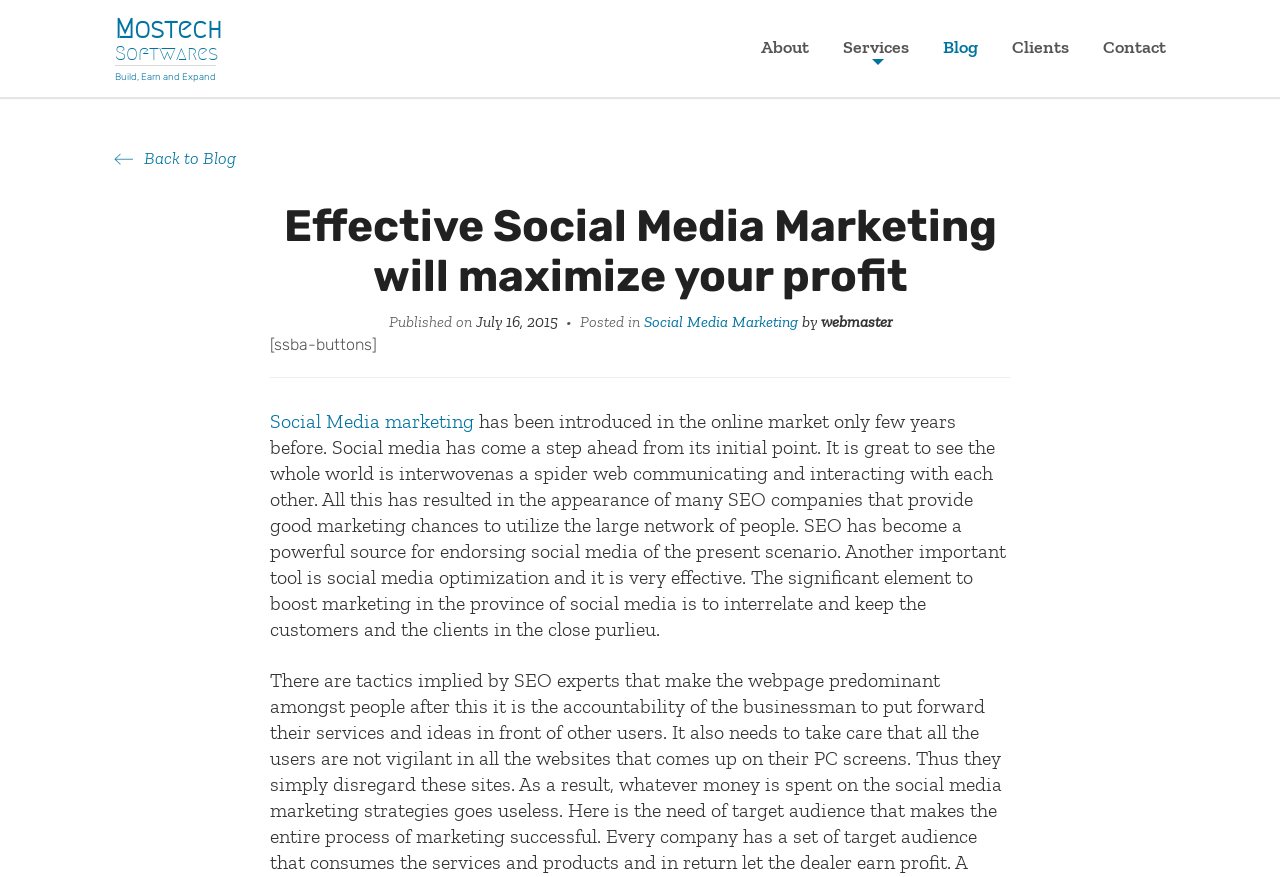Write a detailed summary of the webpage, including text, images, and layout.

The webpage is about Effective Social Media Marketing, with a focus on maximizing profit. At the top, there is a navigation menu with six links: "Mostech Softwares Build, Earn and Expand", "About", "Services", "Blog", "Clients", and "Contact", aligned horizontally from left to right.

Below the navigation menu, there is a link "Back to Blog" on the left side. Next to it, there is a heading that repeats the title "Effective Social Media Marketing will maximize your profit". 

Under the heading, there is a publication information section, which includes the text "Published on" followed by a date "July 16, 2015", and then "Posted in" with a link to "Social Media Marketing" and the author's name "webmaster". 

On the same line as the publication information, there is a social media sharing button section, represented by the text "[ssba-buttons]". 

Below the publication information, there is a main article section, which starts with a link to "Social Media marketing" and then a long paragraph of text discussing the introduction of social media marketing, its growth, and its importance in the current scenario.